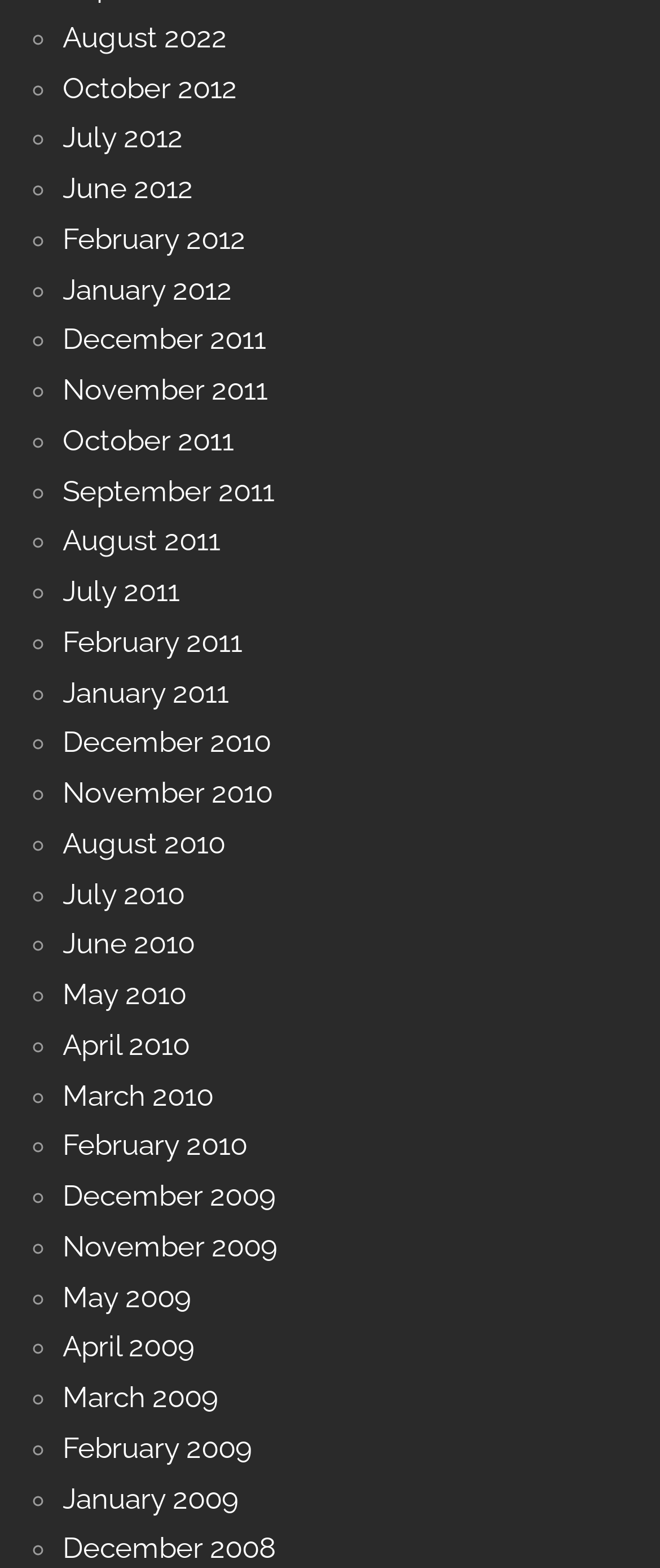Pinpoint the bounding box coordinates of the element you need to click to execute the following instruction: "View August 2022". The bounding box should be represented by four float numbers between 0 and 1, in the format [left, top, right, bottom].

[0.095, 0.013, 0.343, 0.035]